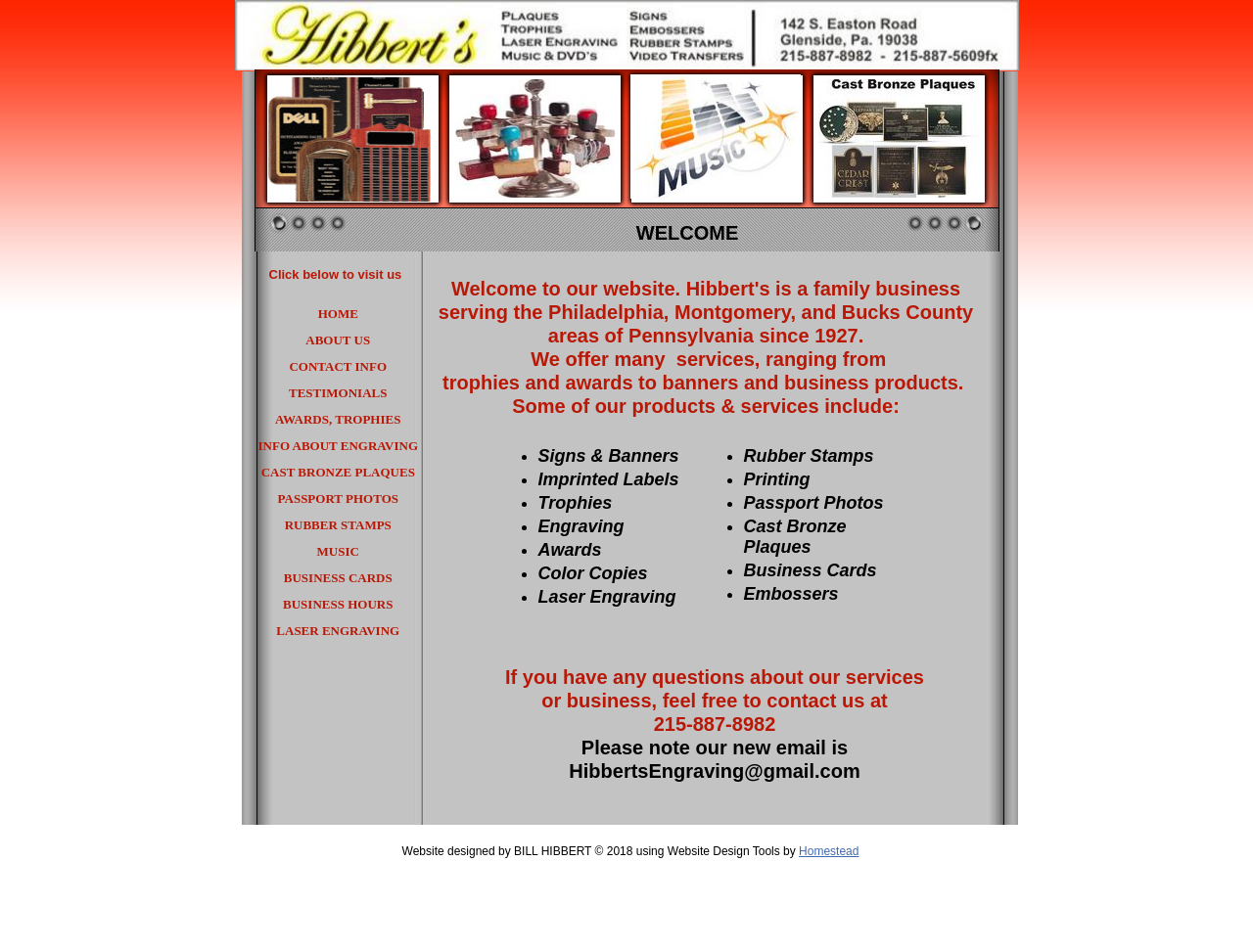Locate the bounding box coordinates of the area where you should click to accomplish the instruction: "Learn about AWARDS, TROPHIES".

[0.206, 0.427, 0.334, 0.454]